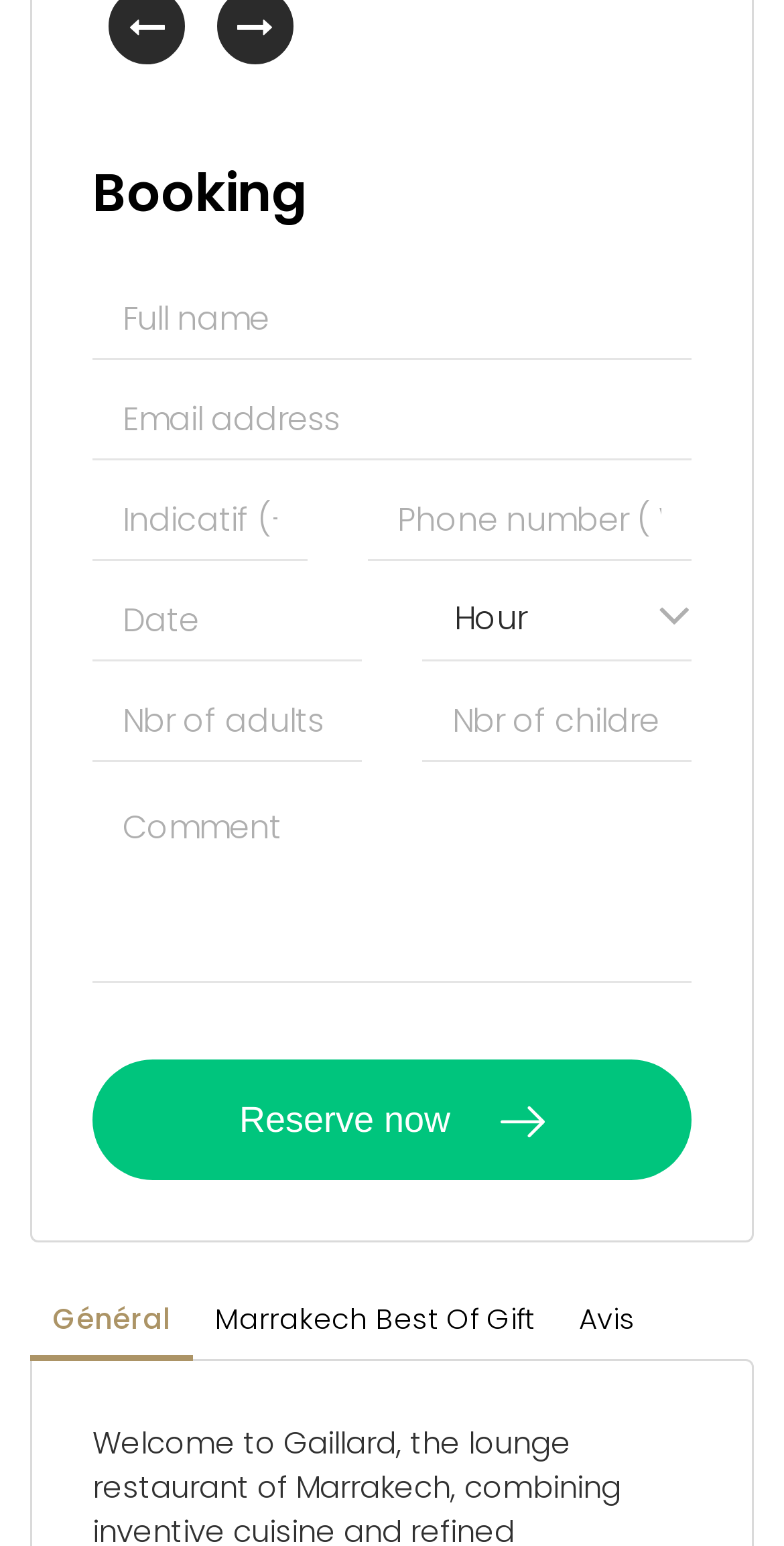Bounding box coordinates are specified in the format (top-left x, top-left y, bottom-right x, bottom-right y). All values are floating point numbers bounded between 0 and 1. Please provide the bounding box coordinate of the region this sentence describes: Général

[0.038, 0.83, 0.246, 0.877]